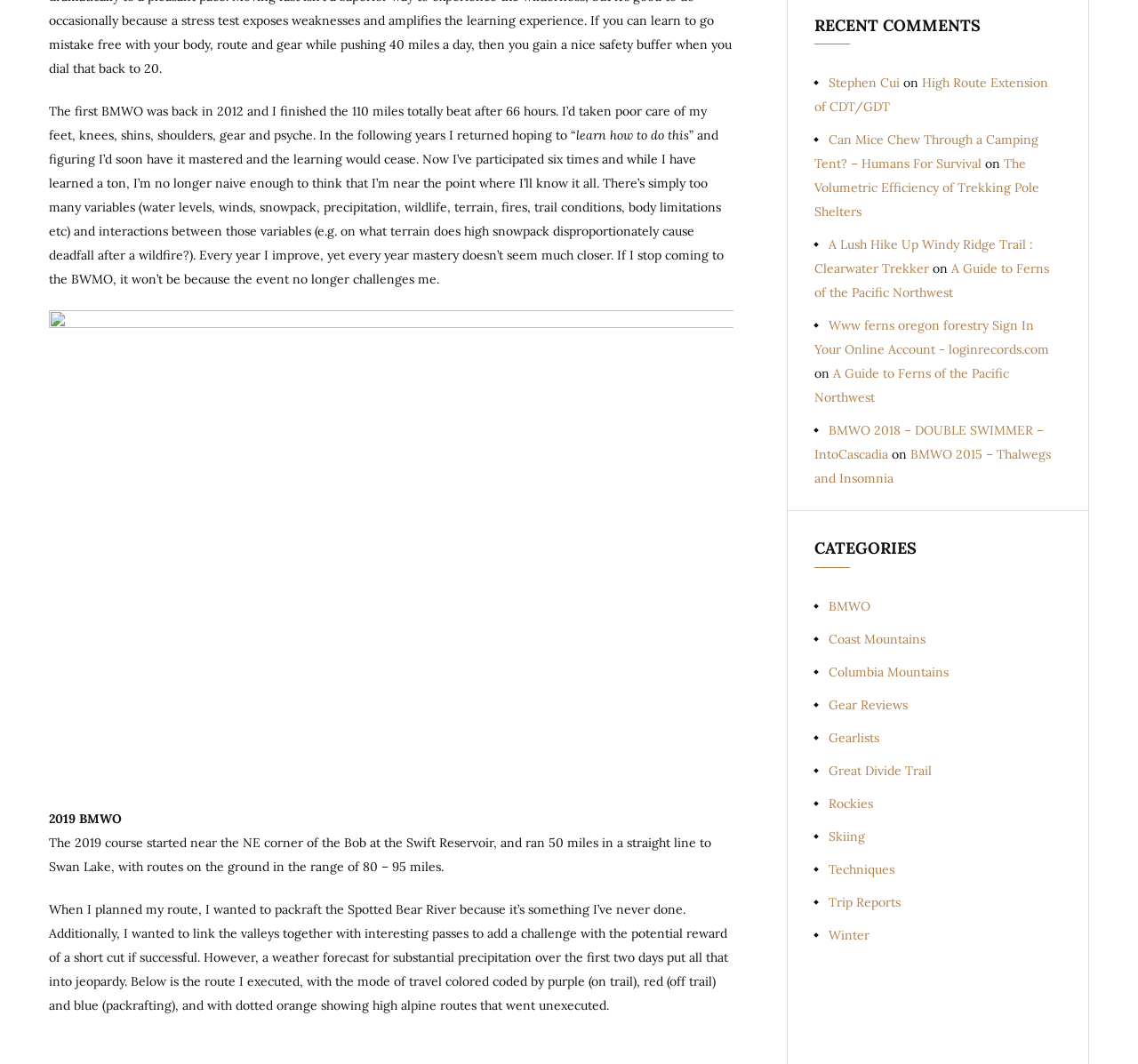Identify the bounding box coordinates for the UI element described as follows: Contact us. Use the format (top-left x, top-left y, bottom-right x, bottom-right y) and ensure all values are floating point numbers between 0 and 1.

None